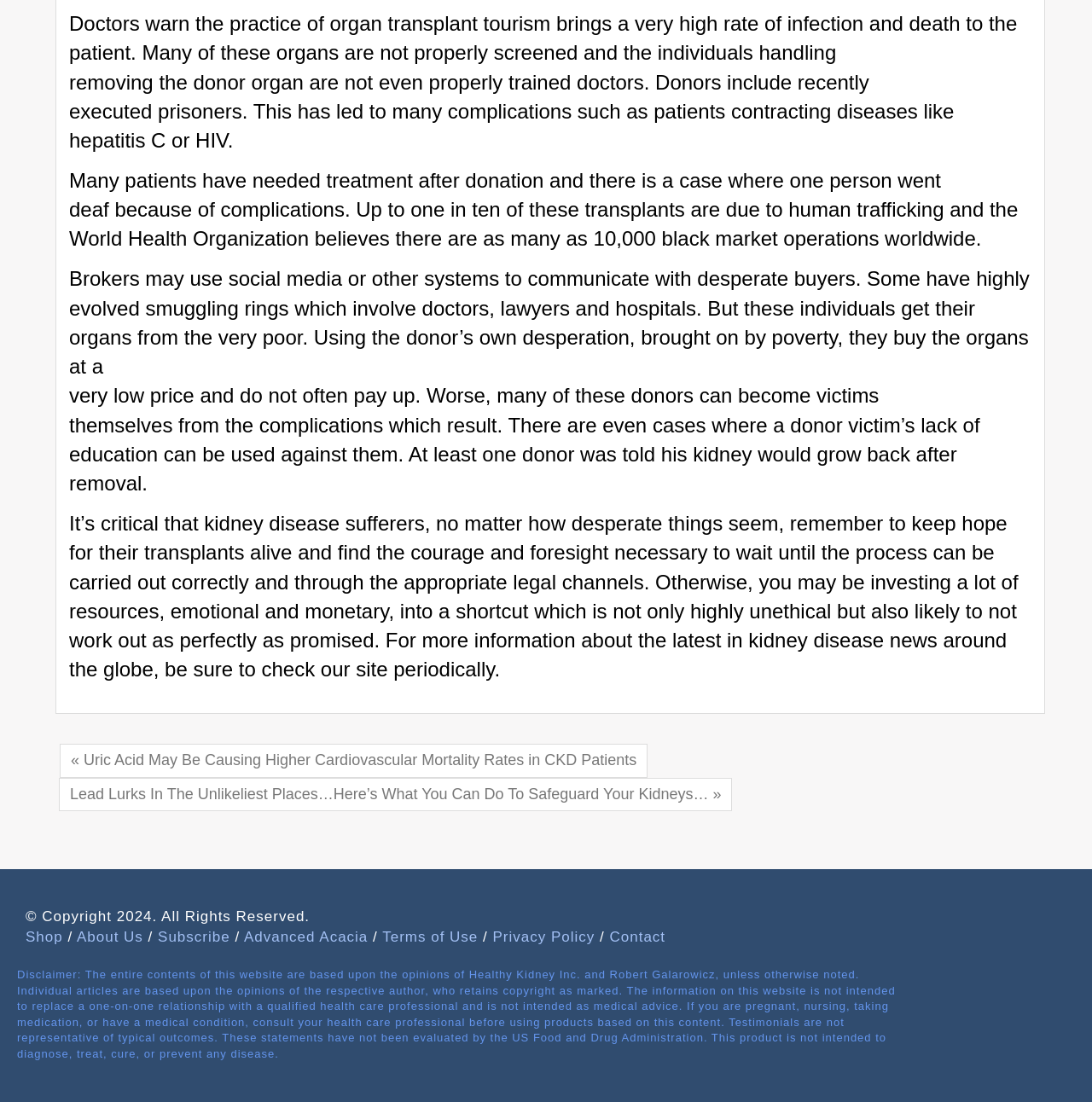Please predict the bounding box coordinates of the element's region where a click is necessary to complete the following instruction: "Learn more about the Advanced Acacia". The coordinates should be represented by four float numbers between 0 and 1, i.e., [left, top, right, bottom].

[0.223, 0.843, 0.337, 0.858]